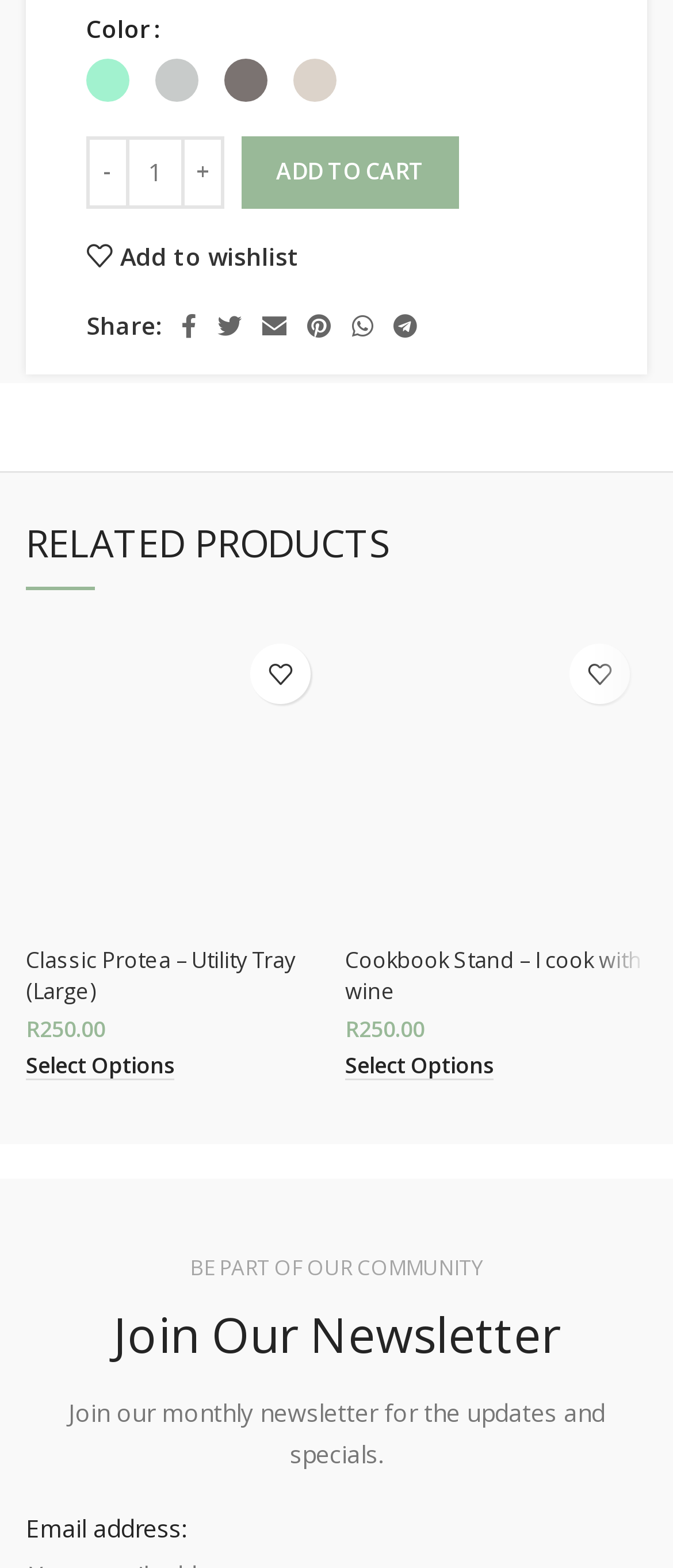What is the purpose of the spinbutton?
Please analyze the image and answer the question with as much detail as possible.

I inferred the purpose of the spinbutton by looking at its location next to the product name and the 'ADD TO CART' button, and its label 'Cell Phone Stand - I'm Not Weird quantity', which suggests that it is used to set the quantity of the product to be added to the cart.